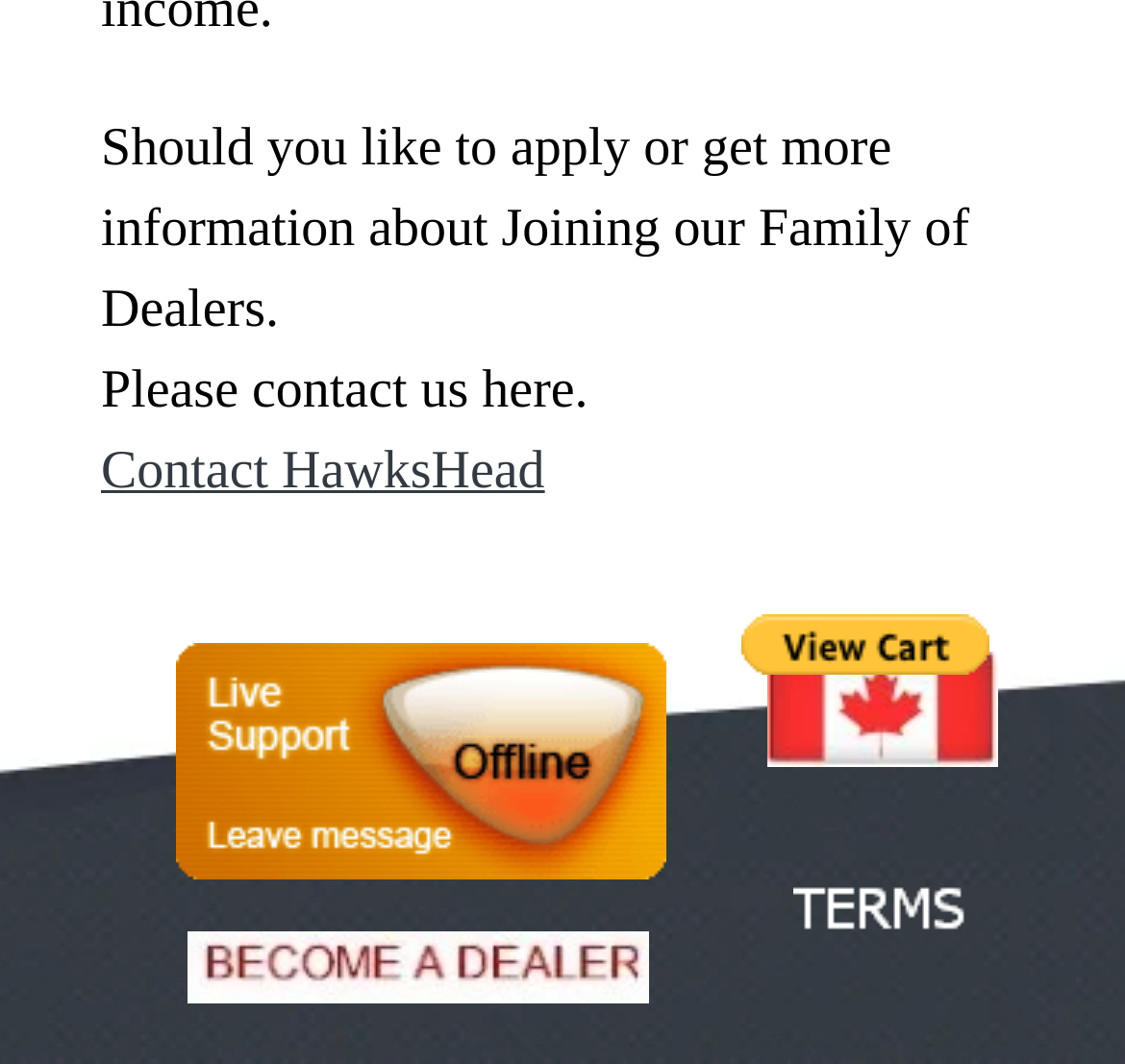What is the purpose of the 'Contact HawksHead' link?
Offer a detailed and exhaustive answer to the question.

The purpose of the 'Contact HawksHead' link is to get more information about joining the family of dealers, as indicated by the preceding static text 'Should you like to apply or get more information about Joining our Family of Dealers.'